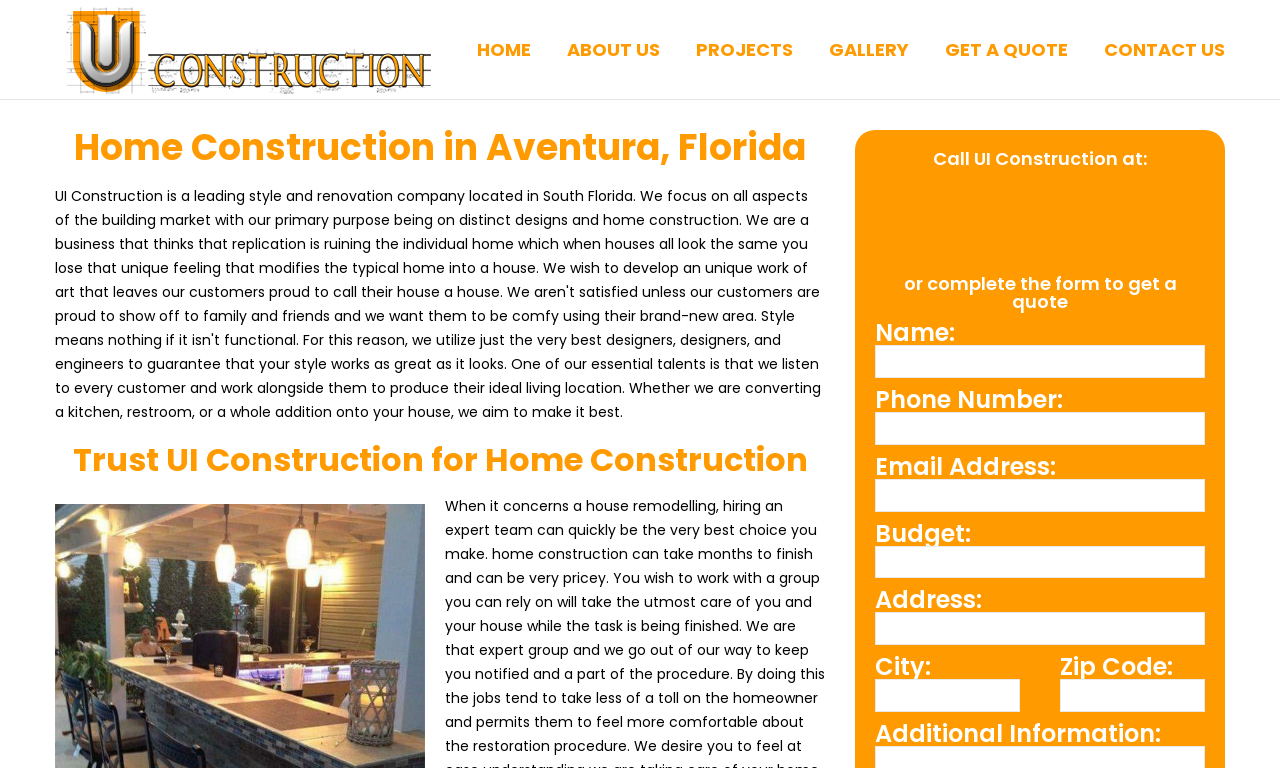Identify the bounding box coordinates of the clickable section necessary to follow the following instruction: "Call the phone number (954) 526-4711". The coordinates should be presented as four float numbers from 0 to 1, i.e., [left, top, right, bottom].

[0.717, 0.223, 0.908, 0.344]